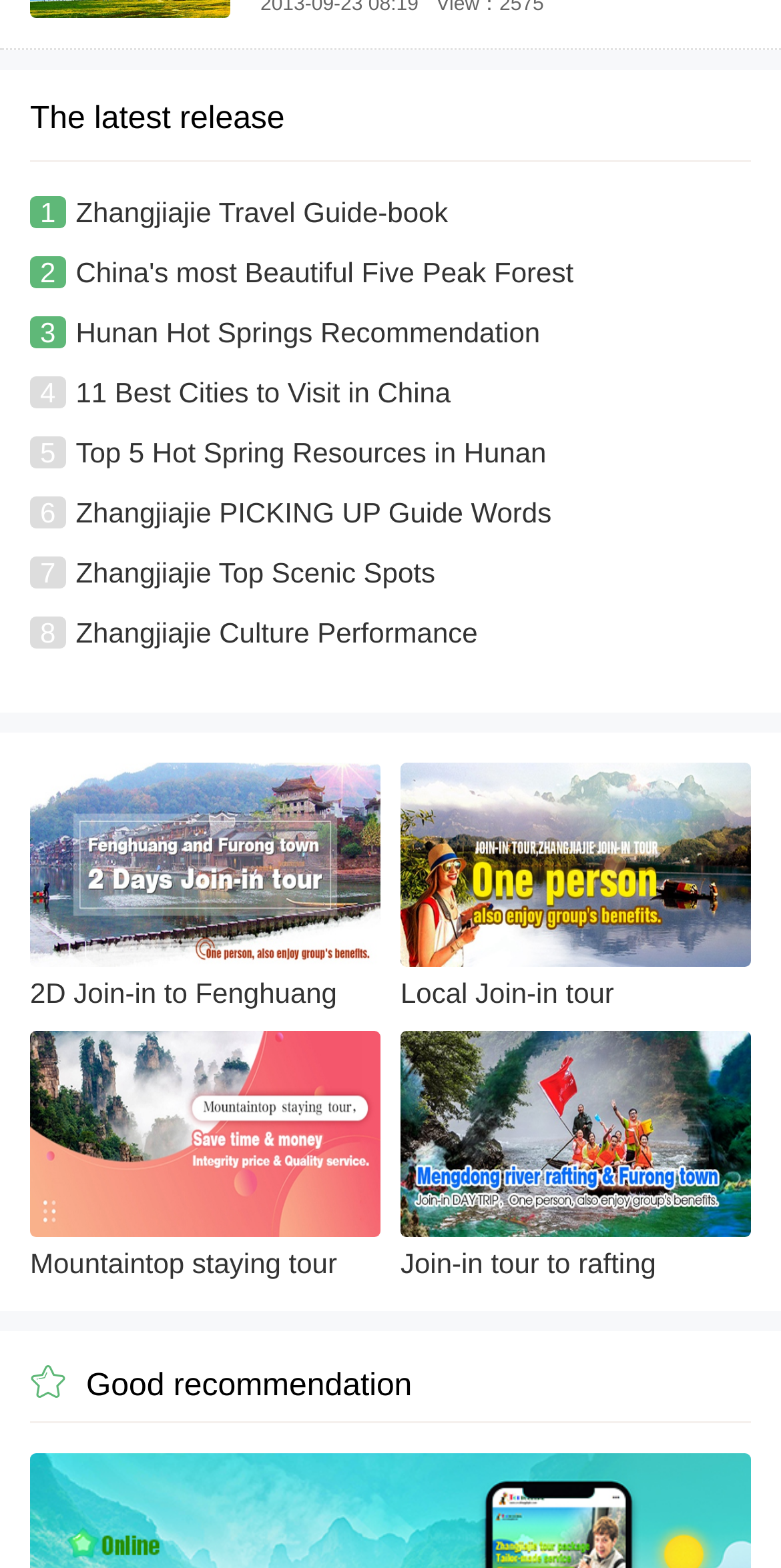Respond to the question below with a concise word or phrase:
How many static text elements are there on the webpage?

5